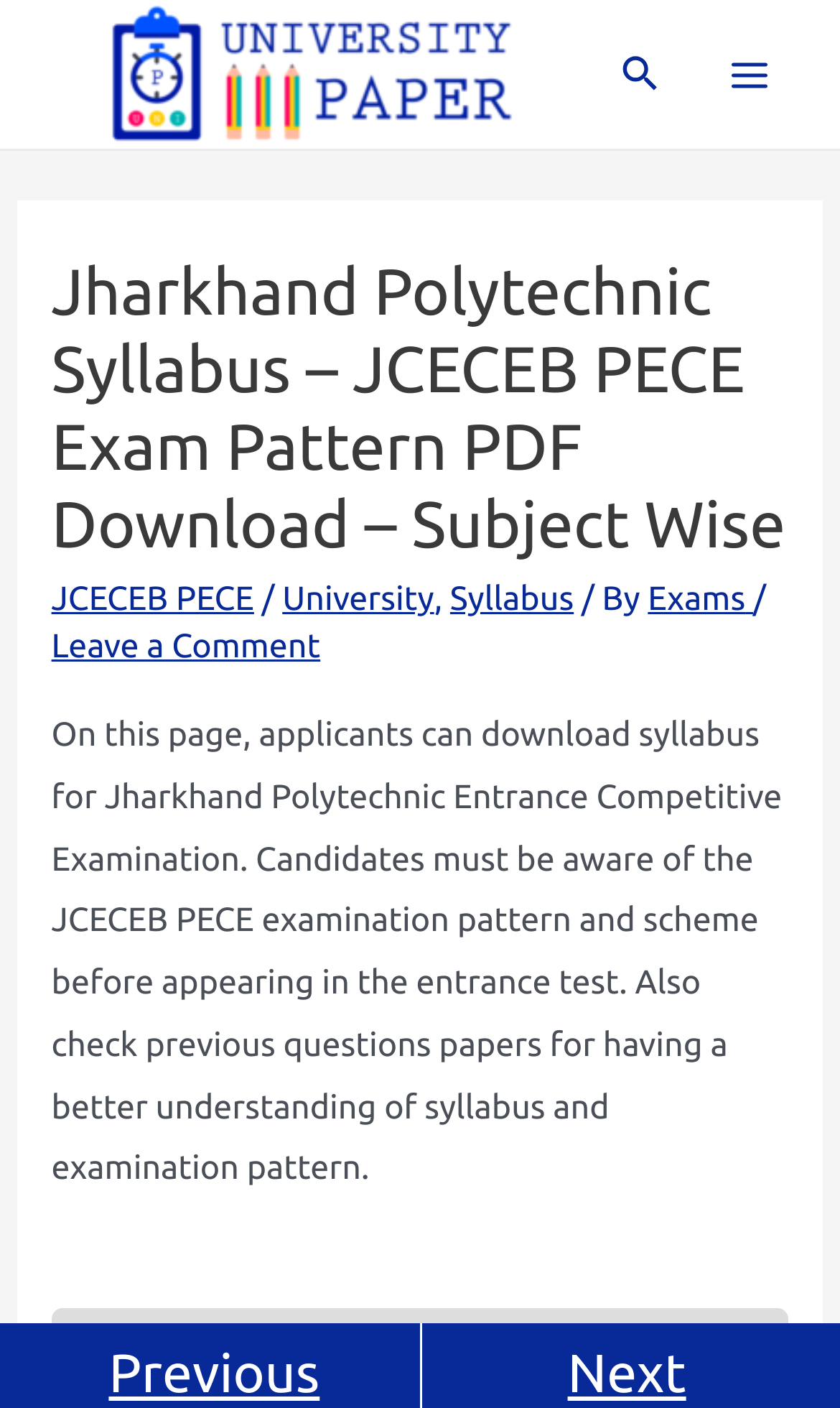Please find the bounding box coordinates of the element that must be clicked to perform the given instruction: "Search using the search icon". The coordinates should be four float numbers from 0 to 1, i.e., [left, top, right, bottom].

[0.74, 0.033, 0.787, 0.073]